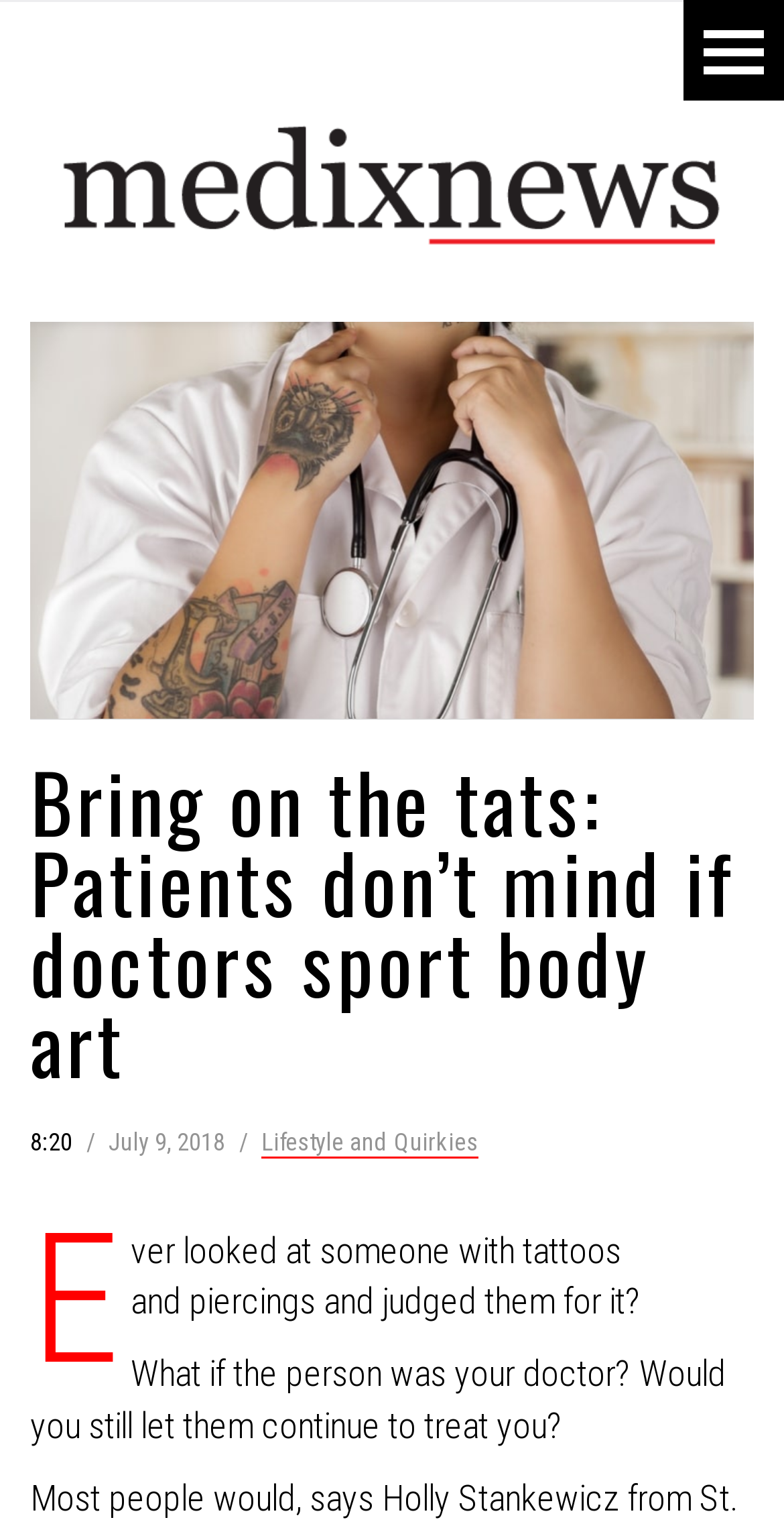When was this article published?
Your answer should be a single word or phrase derived from the screenshot.

July 9, 2018